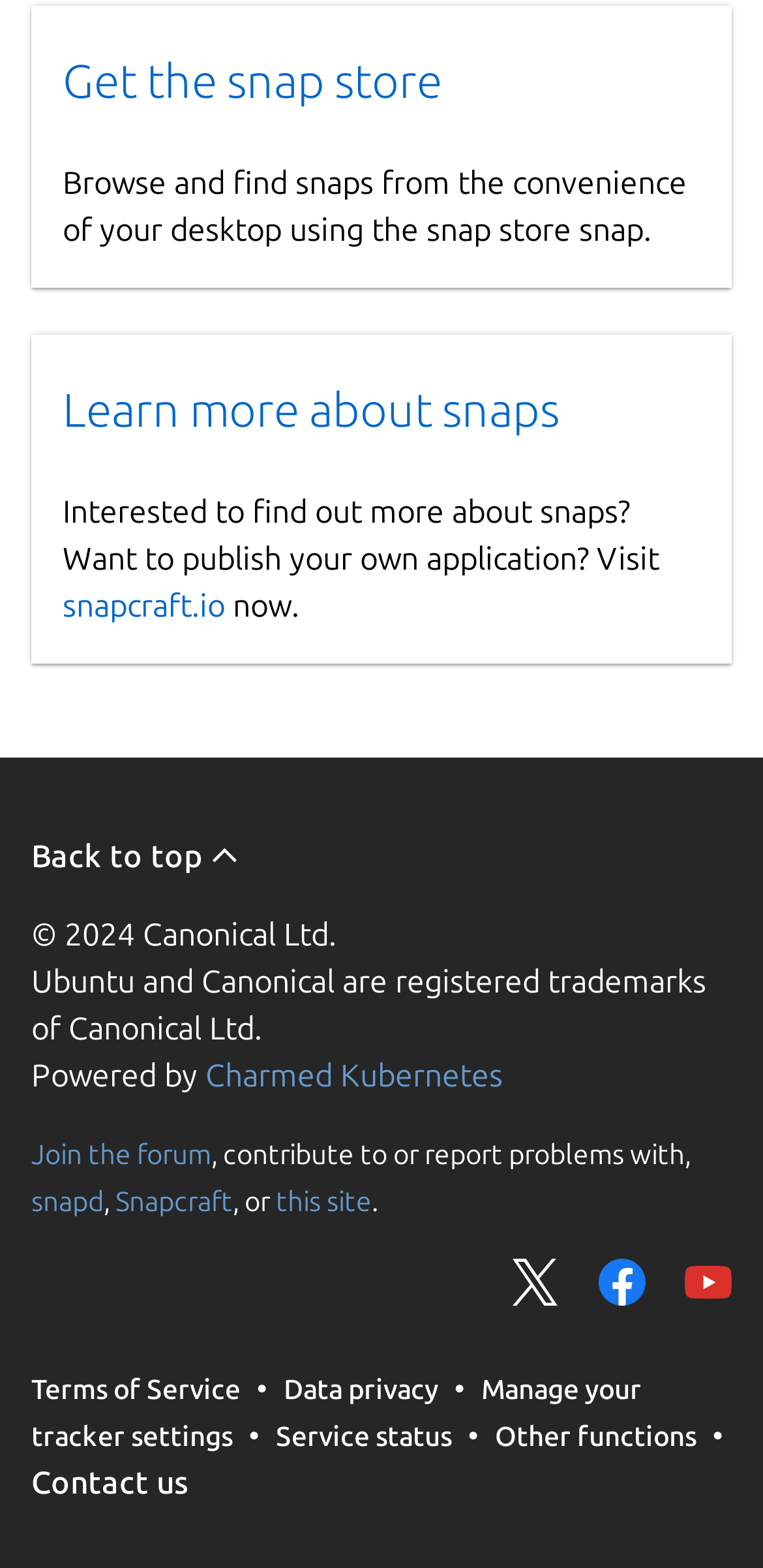Indicate the bounding box coordinates of the element that must be clicked to execute the instruction: "Get the snap store". The coordinates should be given as four float numbers between 0 and 1, i.e., [left, top, right, bottom].

[0.082, 0.035, 0.579, 0.068]